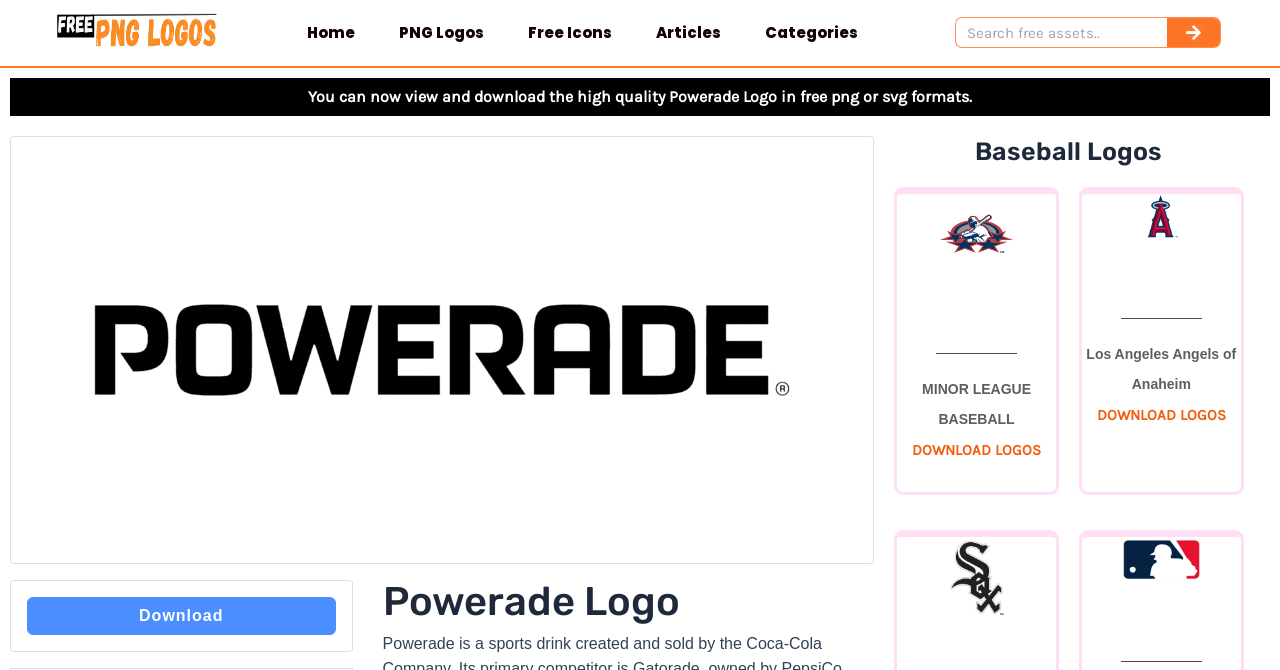Use a single word or phrase to answer the question:
What is the purpose of the search box?

To search logos